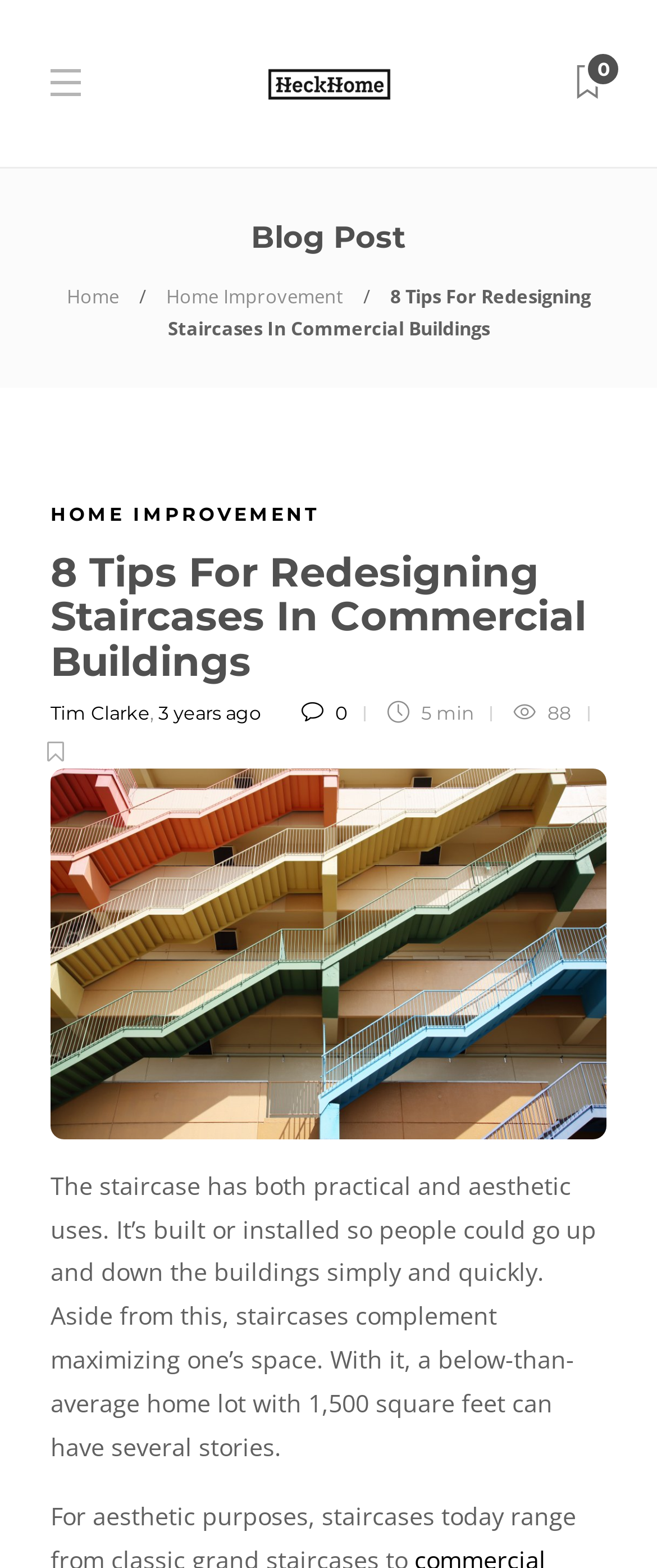Summarize the contents and layout of the webpage in detail.

The webpage is about "8 Tips For Redesigning Staircases In Commercial Buildings" and appears to be a blog post. At the top, there is a logo of "HeckHome" on the left, accompanied by a link to the website, and a search icon on the right. Below this, there is a navigation menu with links to "Home" and "Home Improvement".

The main content of the webpage is divided into two sections. The first section has a heading "Blog Post" and displays the title of the article "8 Tips For Redesigning Staircases In Commercial Buildings" in a larger font. Below this, there is a byline with the author's name "Tim Clarke" and the date "3 years ago". There are also links to share the article and a read time of "5 min" indicated.

The second section contains the main article text, which describes the importance of staircases in buildings, highlighting their practical and aesthetic uses. The text is positioned in the middle of the page, spanning almost the entire width.

There are no images on the page, aside from the logo and the search icon. The overall layout is organized, with clear headings and concise text.